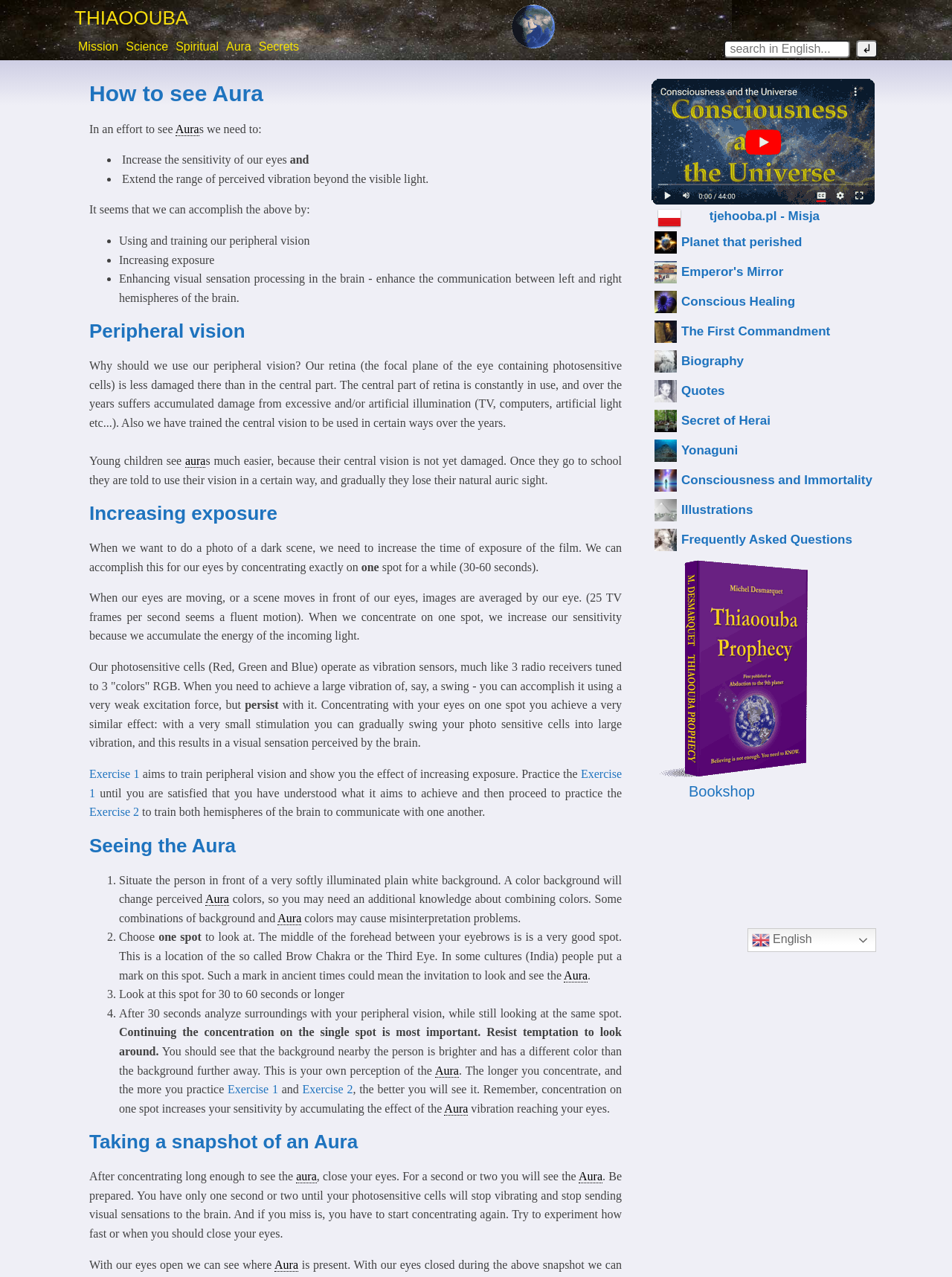Why is it important to resist the temptation to look around?
Please answer the question with a detailed and comprehensive explanation.

It is important to resist the temptation to look around while concentrating on a single spot because maintaining concentration on that spot is crucial to see the aura. If you look around, you will lose your concentration and need to start again.